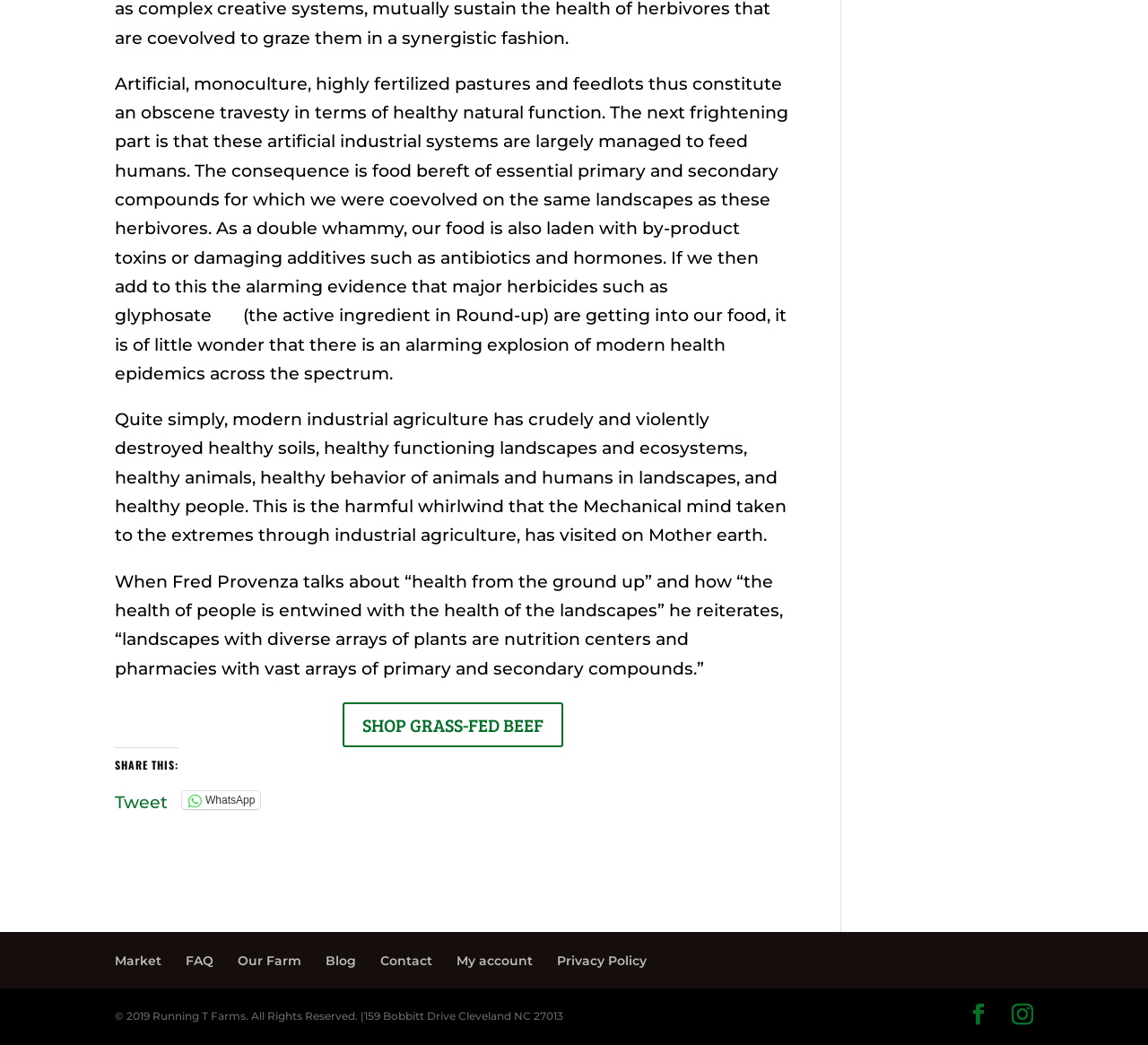Determine the bounding box for the UI element that matches this description: "Shop Grass-Fed Beef".

[0.298, 0.672, 0.491, 0.715]